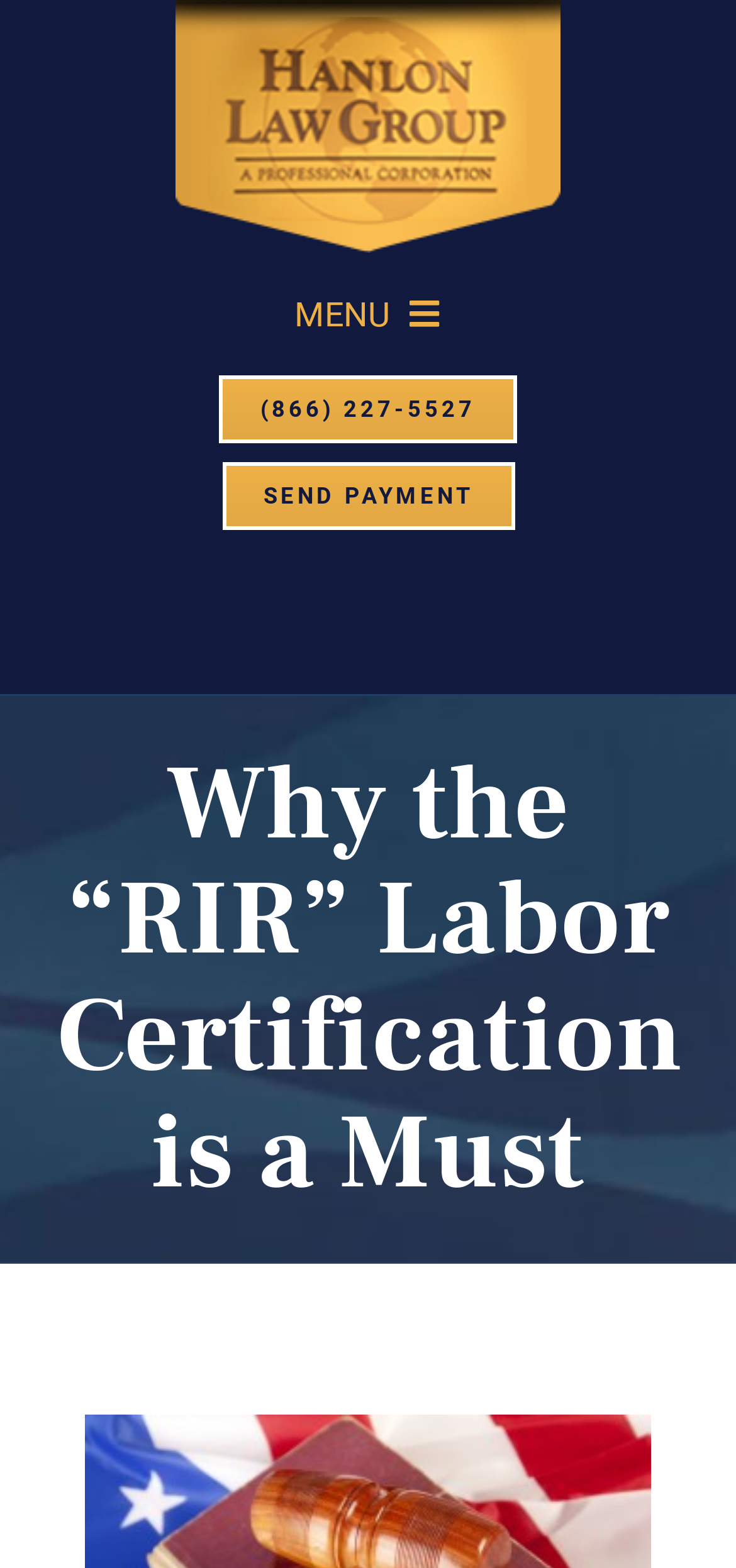What is the phone number on the webpage?
Can you give a detailed and elaborate answer to the question?

The phone number is located at the top right of the webpage, and it is a link.